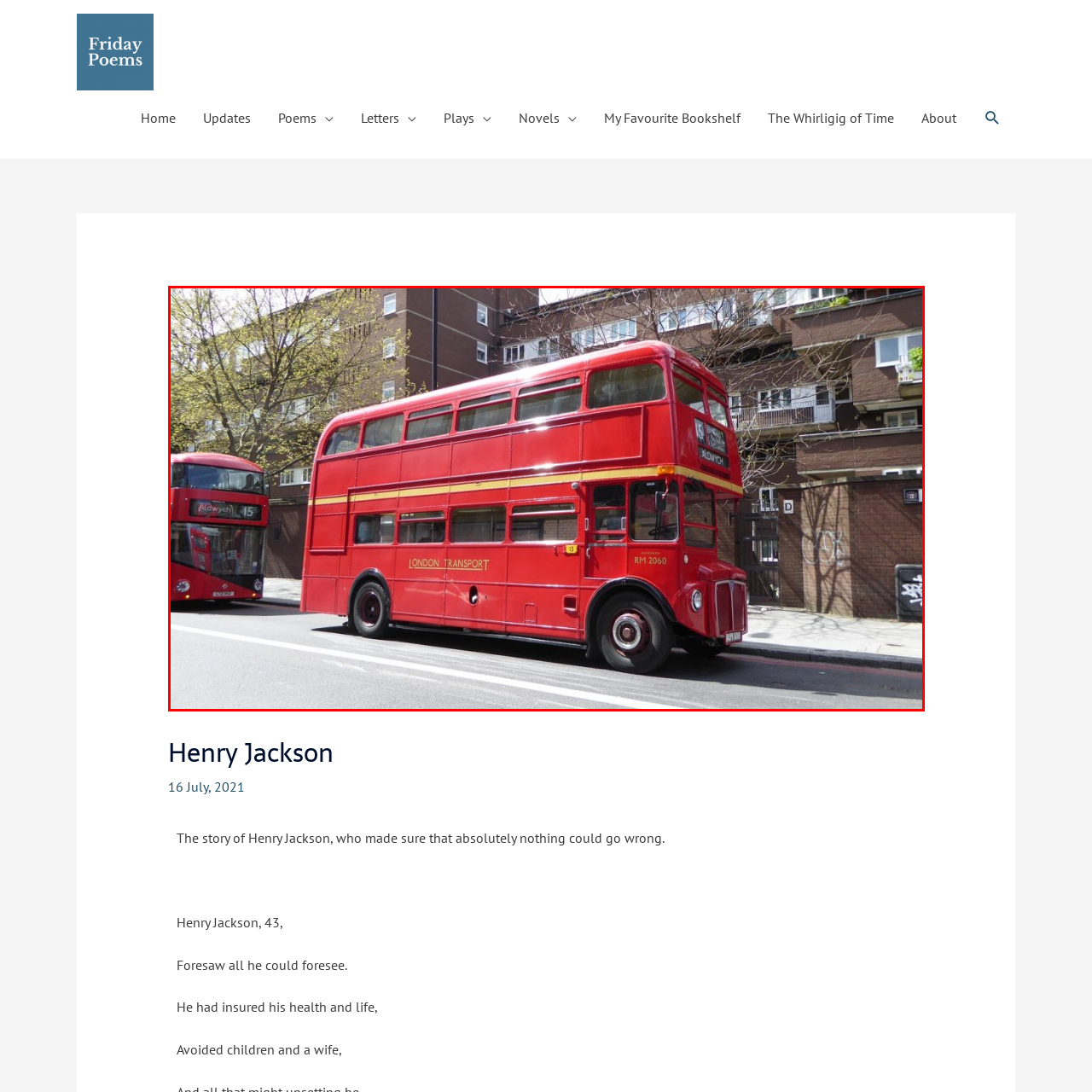Create a thorough description of the image portion outlined in red.

The image showcases a classic red London double-decker bus, prominently displaying "LONDON TRANSPORT" on its side. This iconic vehicle, known as RM 2060, is parked alongside a bustling street, with a second bus visible in the background. The distinctive features of this vintage model include its curved roof, wide windows, and the vibrant red exterior adorned with gold detailing. The background hints at an urban setting, complete with modern apartment buildings and budding trees, suggesting a lively atmosphere characteristic of London. The bus adds a nostalgic charm to the scene, reflecting the city's rich history of public transport.